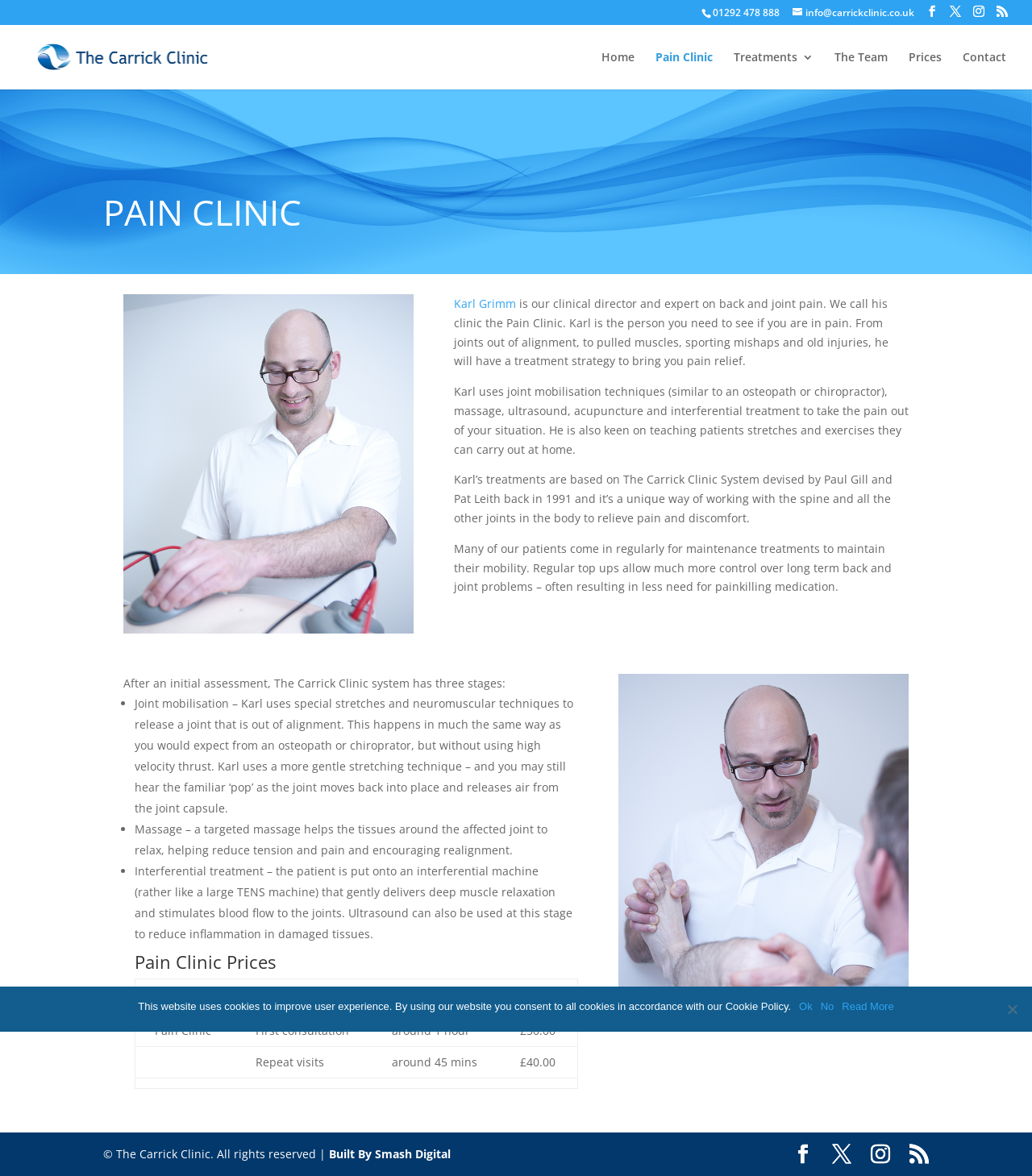What is the purpose of the interferential machine used in the Pain Clinic?
Please ensure your answer to the question is detailed and covers all necessary aspects.

The purpose of the interferential machine used in the Pain Clinic is mentioned in the article section of the webpage, where it says 'the patient is put onto an interferential machine... that gently delivers deep muscle relaxation and stimulates blood flow to the joints'.